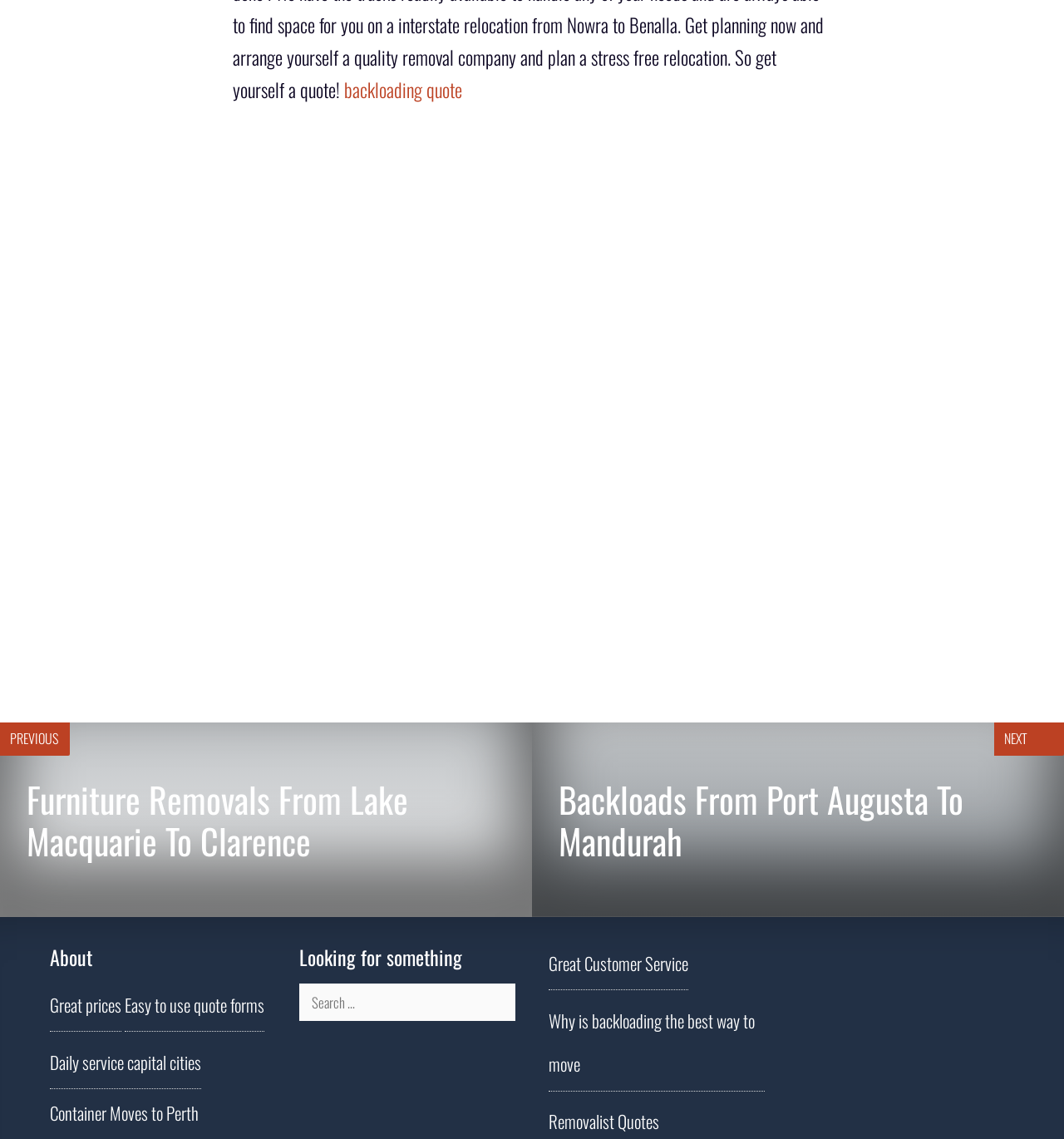Using details from the image, please answer the following question comprehensively:
What is the company's focus?

Based on the webpage, I can see that there are multiple links and headings related to furniture removals, such as 'Furniture Removals From Lake Macquarie To Clarence' and 'Backloads From Port Augusta To Mandurah'. This suggests that the company's primary focus is on furniture removals.